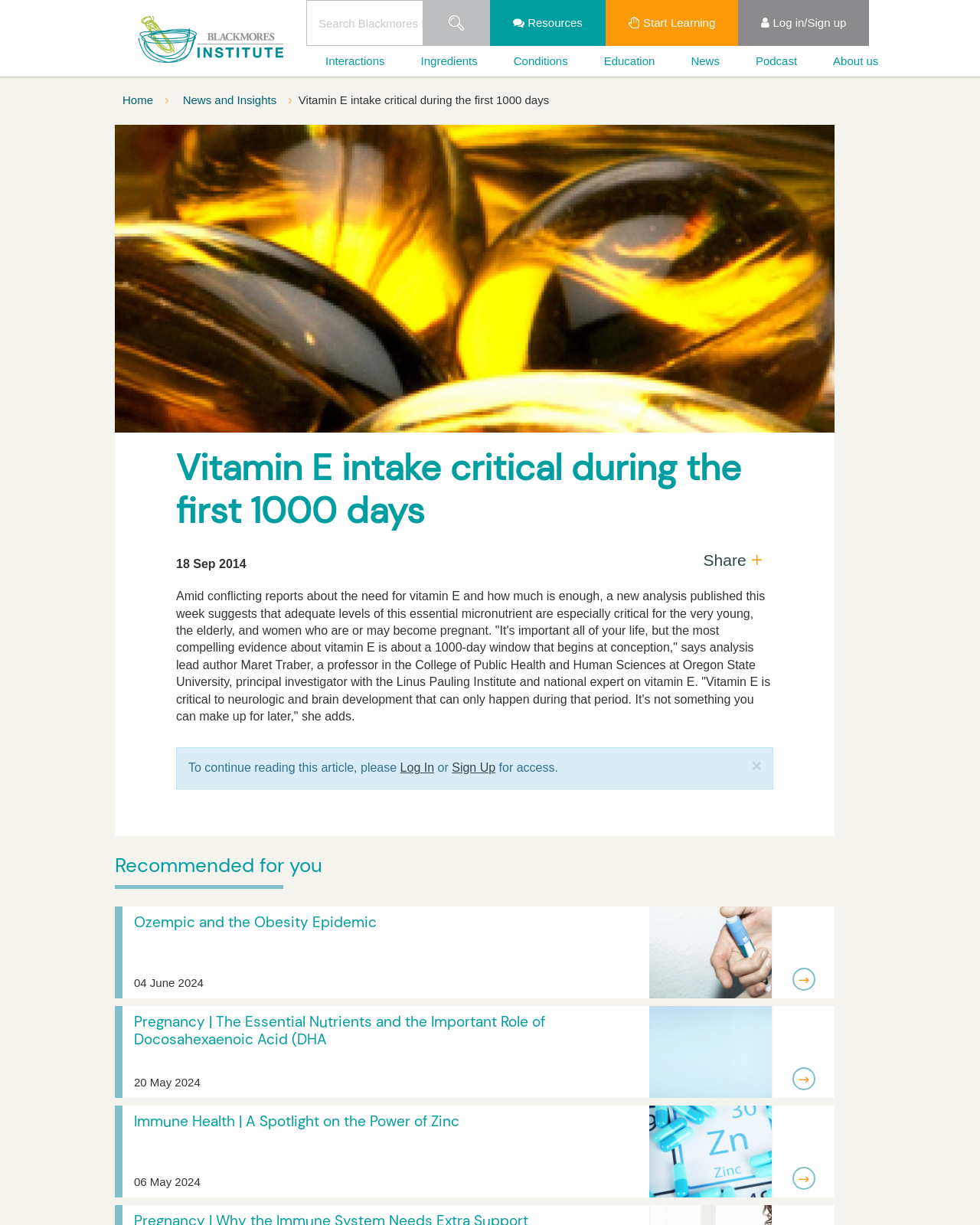Locate the bounding box for the described UI element: "alt="logo-blackmores-institute"". Ensure the coordinates are four float numbers between 0 and 1, formatted as [left, top, right, bottom].

[0.125, 0.0, 0.303, 0.062]